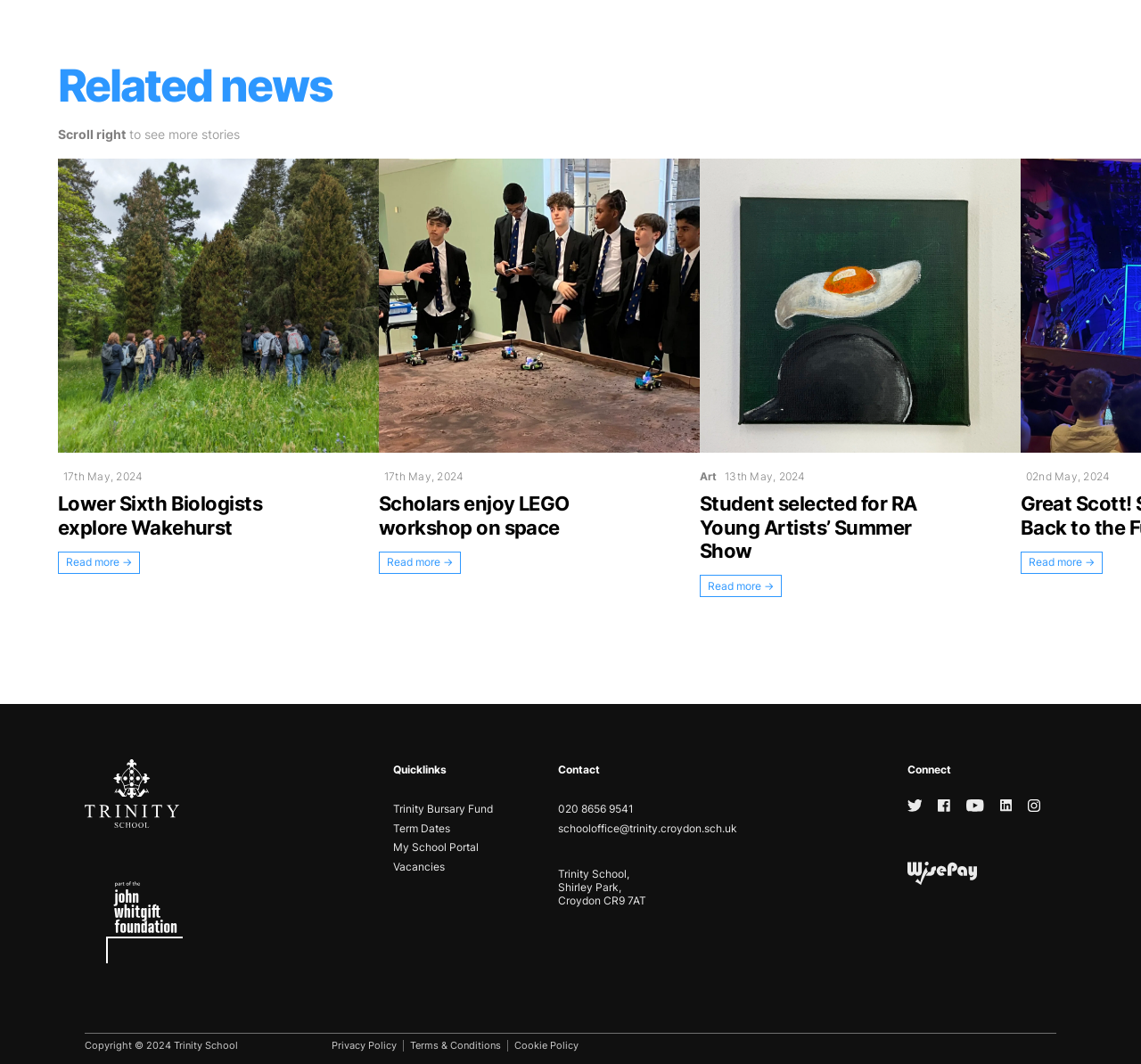Using the provided element description: "schooloffice@trinity.croydon.sch.uk", determine the bounding box coordinates of the corresponding UI element in the screenshot.

[0.489, 0.772, 0.646, 0.785]